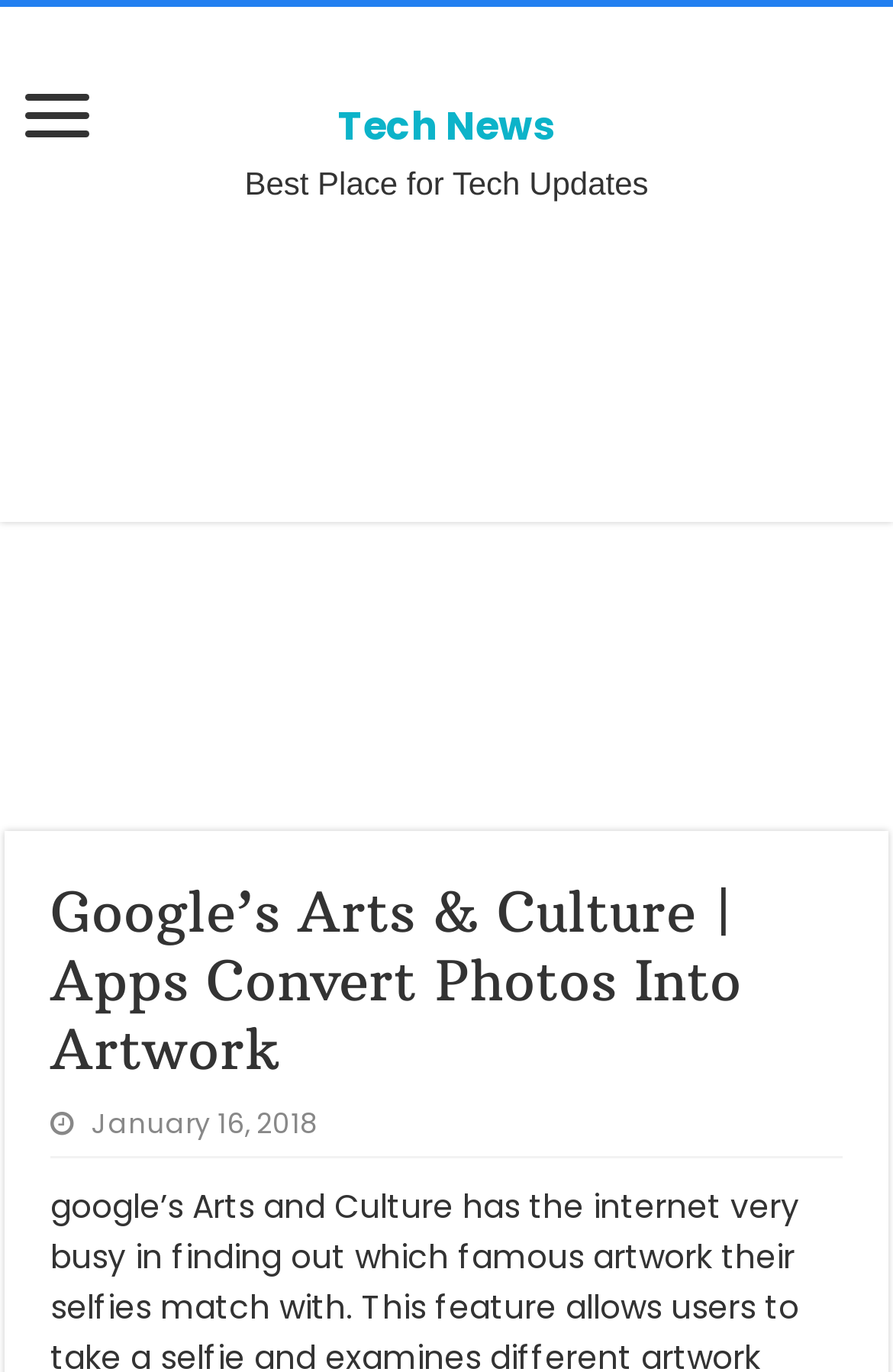Locate the heading on the webpage and return its text.

Google’s Arts & Culture | Apps Convert Photos Into Artwork